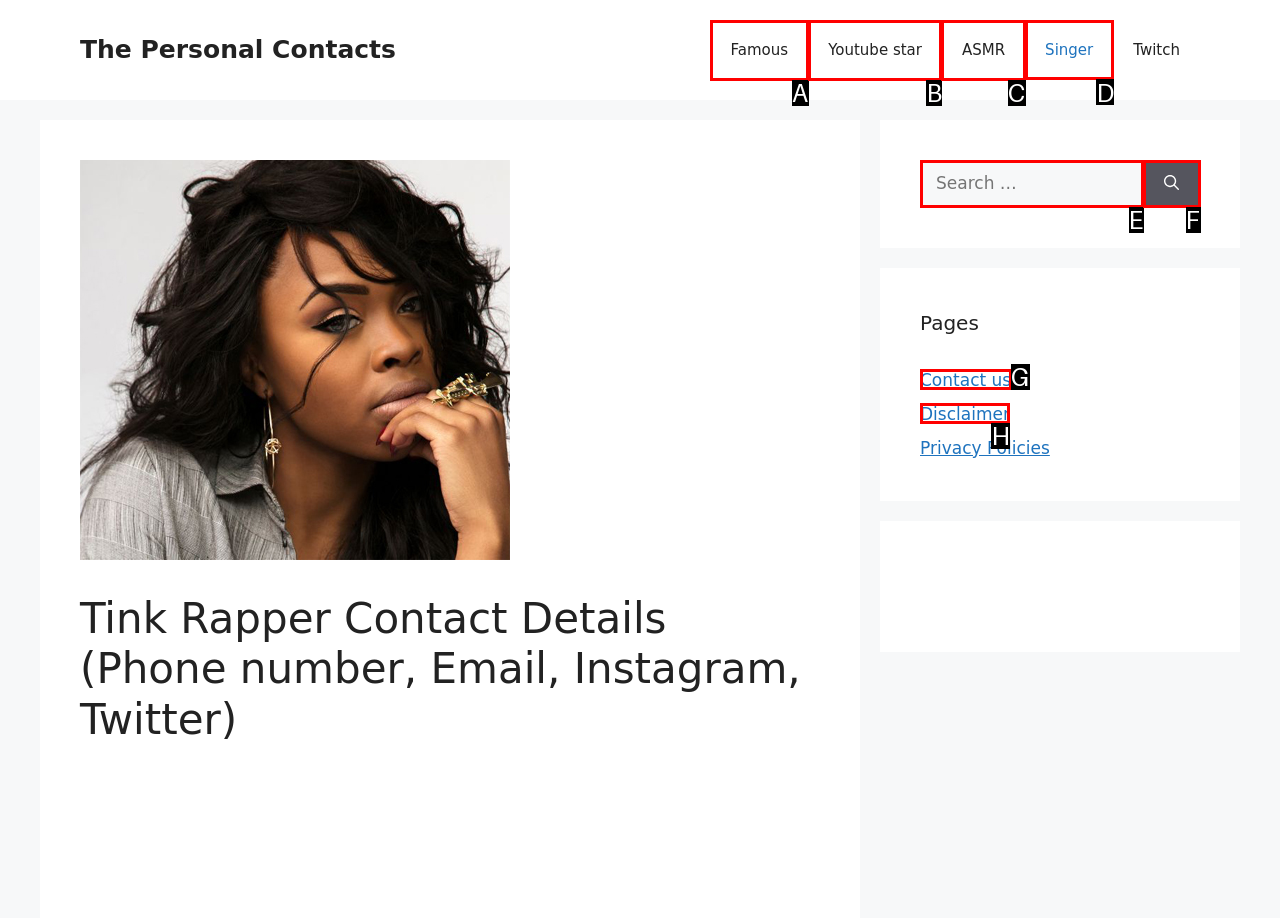Tell me which UI element to click to fulfill the given task: Click on the 'Singer' category. Respond with the letter of the correct option directly.

D